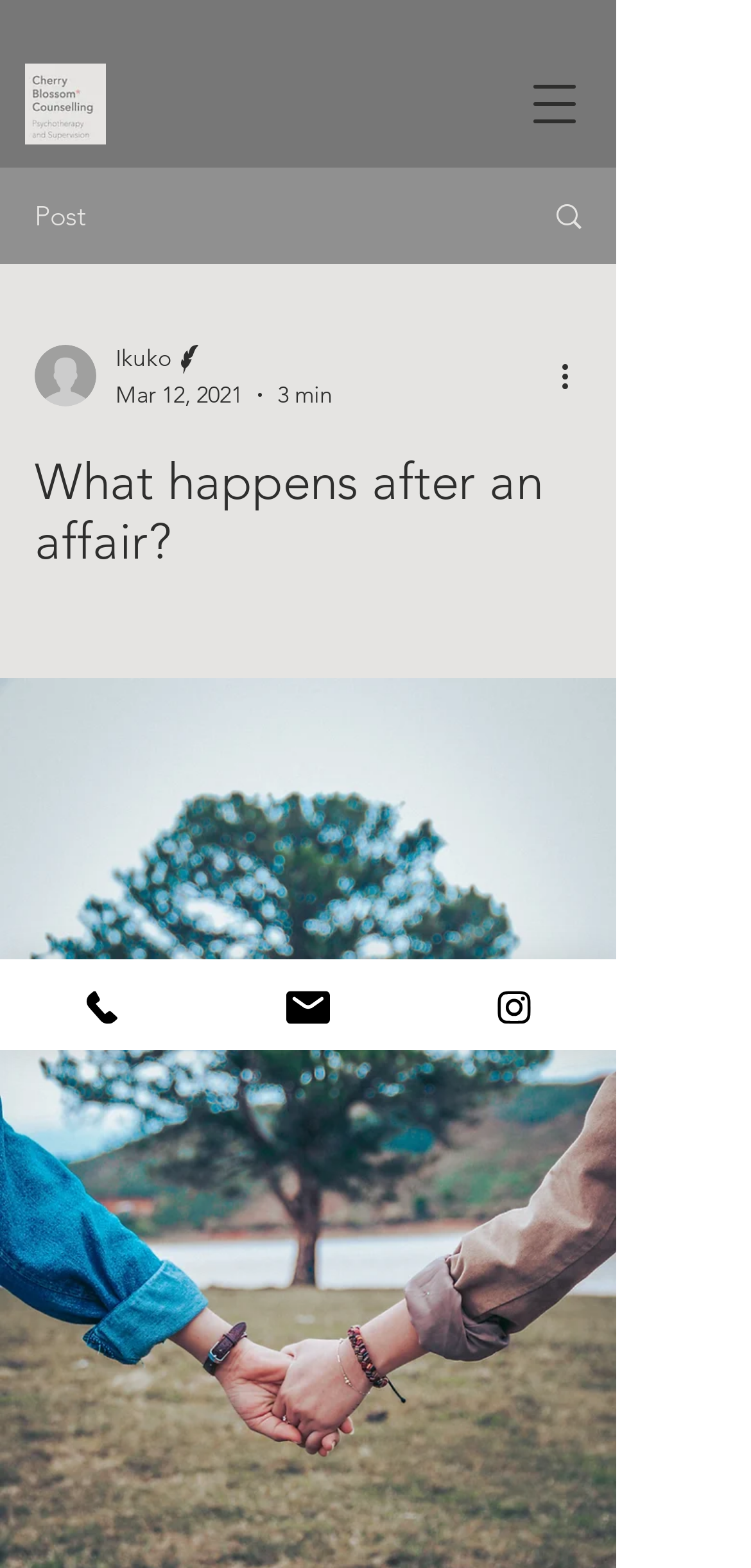Given the description of the UI element: "Search", predict the bounding box coordinates in the form of [left, top, right, bottom], with each value being a float between 0 and 1.

[0.695, 0.108, 0.818, 0.167]